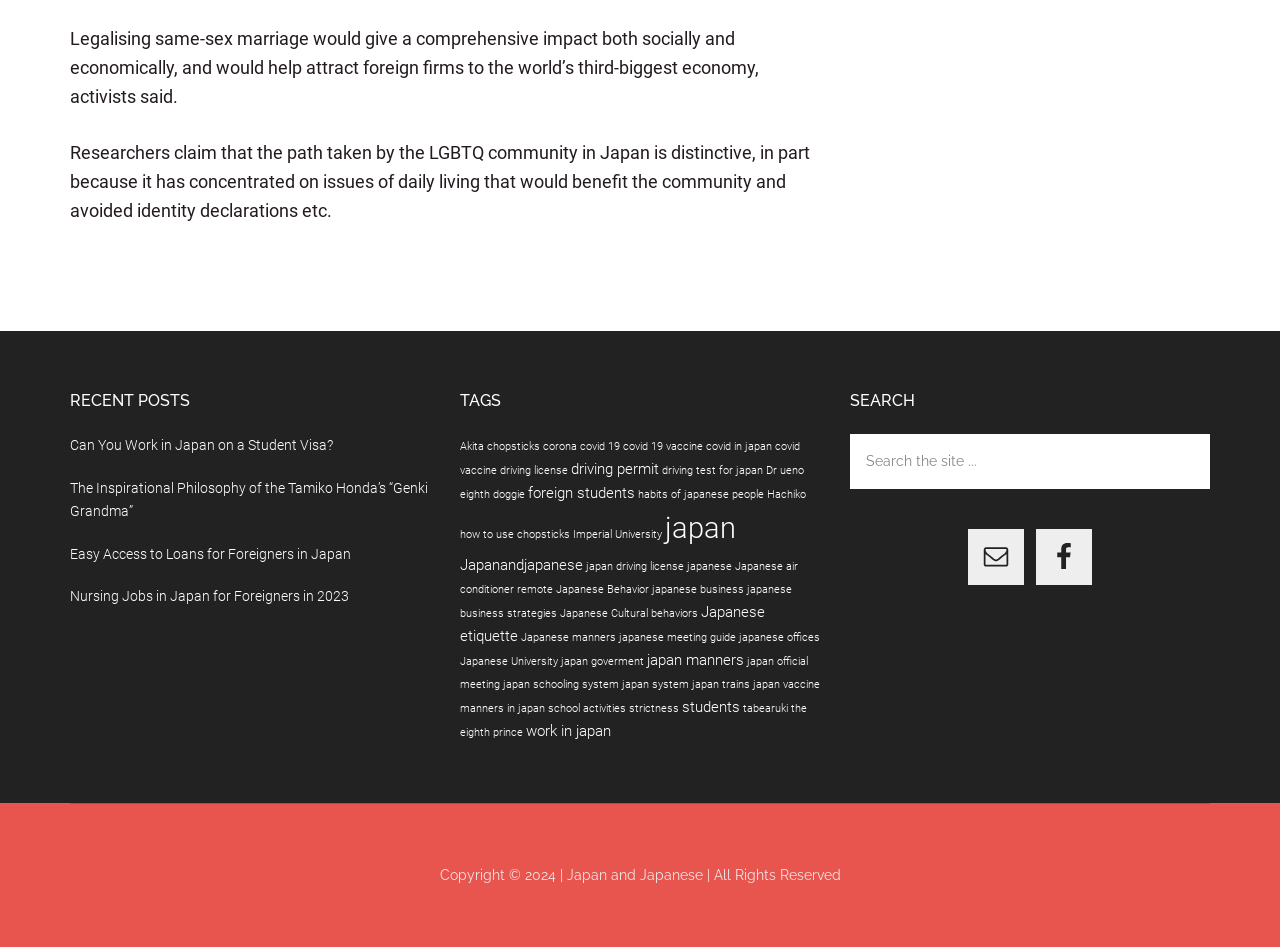Please identify the coordinates of the bounding box that should be clicked to fulfill this instruction: "Click on the 'Email' link".

[0.756, 0.559, 0.8, 0.618]